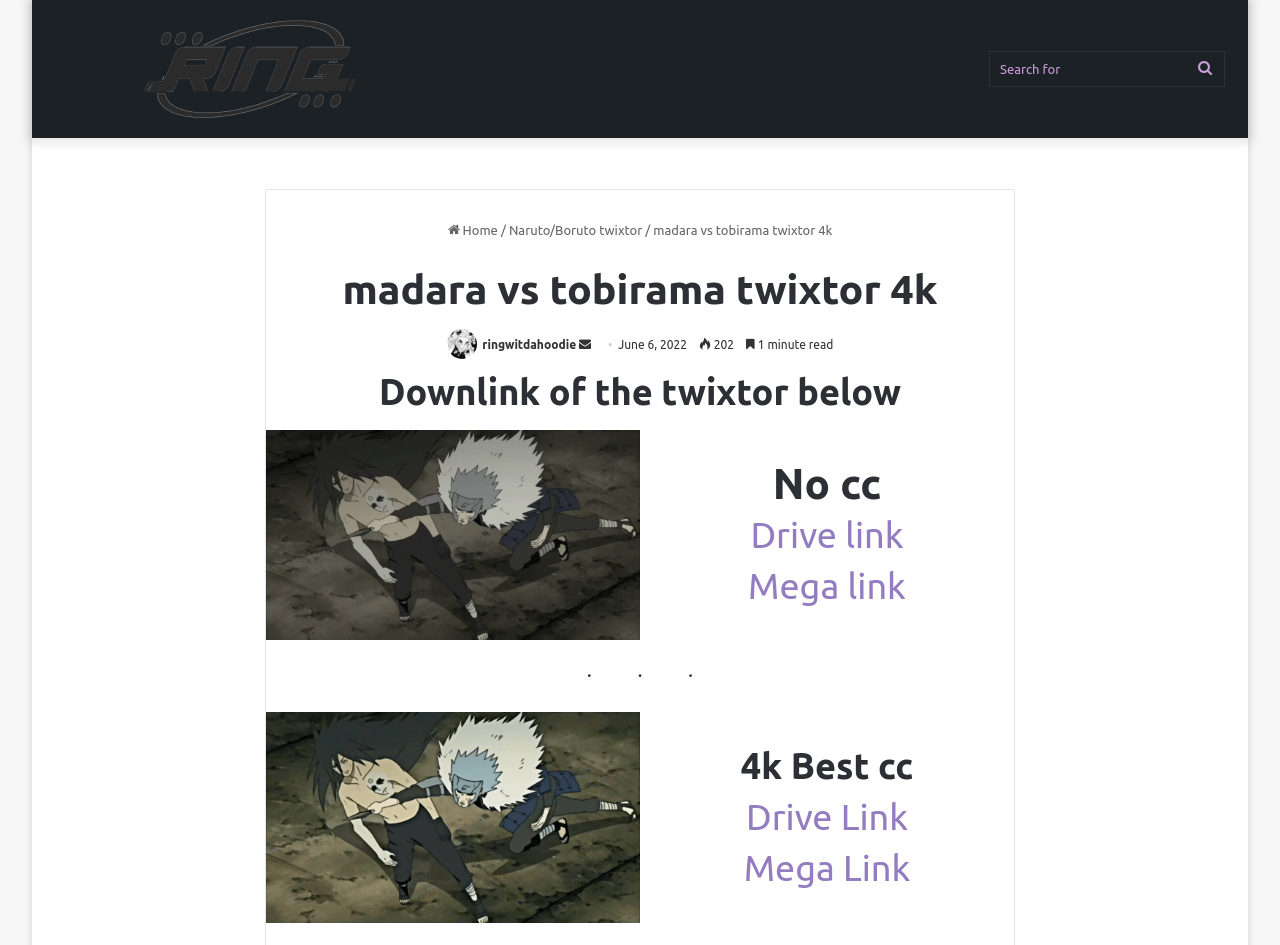For the given element description Transformative Outcomes, determine the bounding box coordinates of the UI element. The coordinates should follow the format (top-left x, top-left y, bottom-right x, bottom-right y) and be within the range of 0 to 1.

None